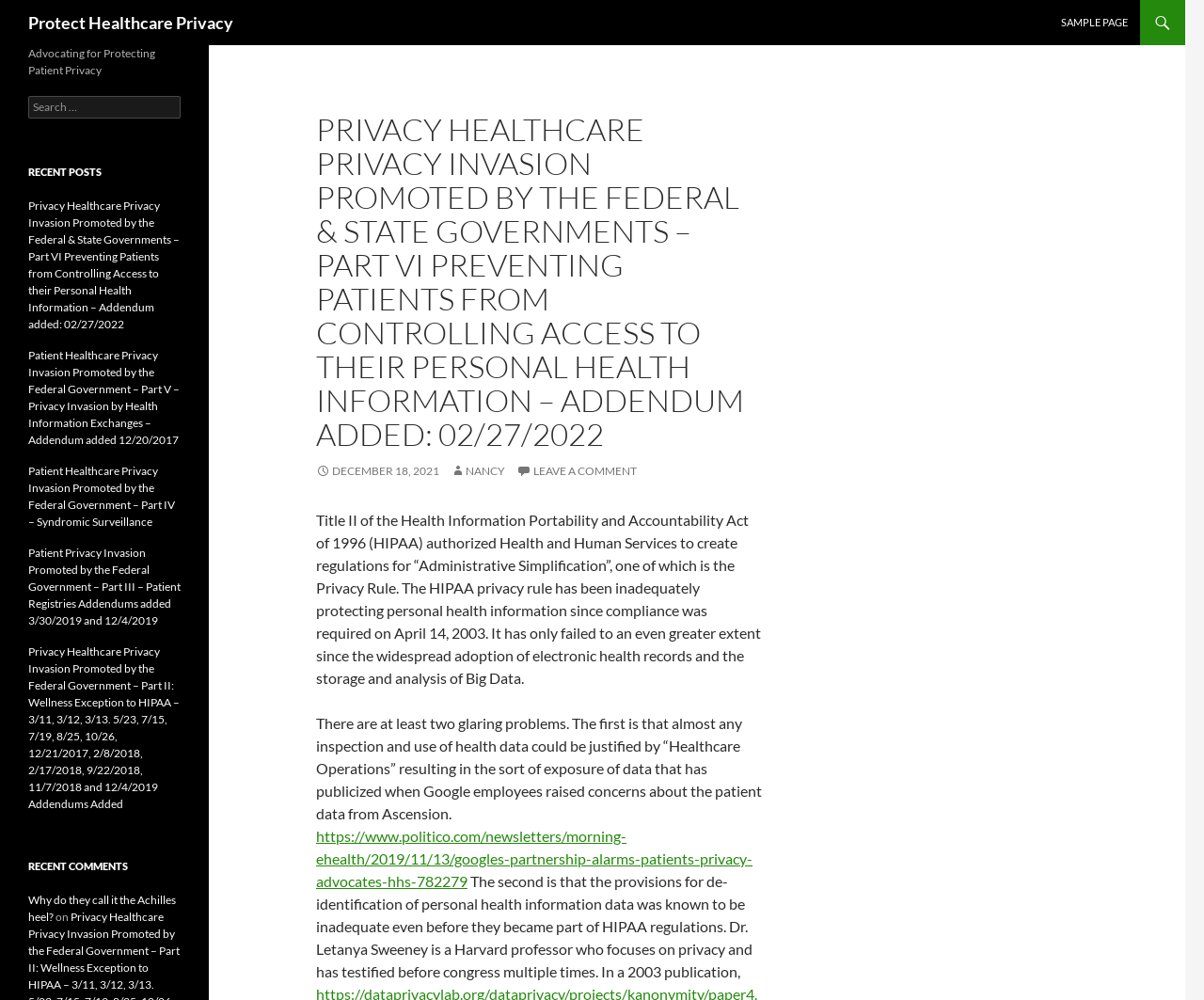Find the coordinates for the bounding box of the element with this description: "nancy".

[0.374, 0.464, 0.42, 0.478]